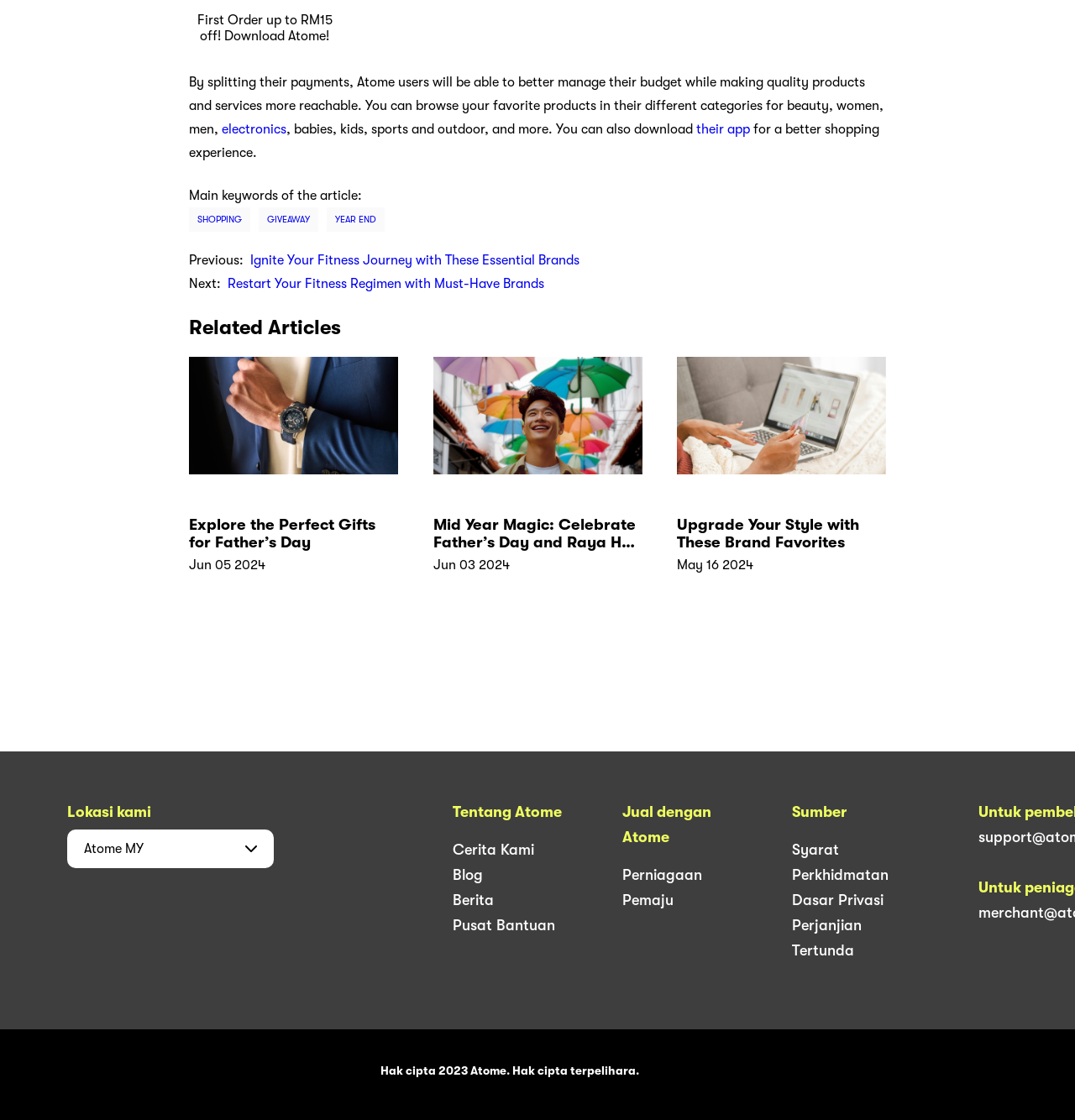Determine the bounding box coordinates of the clickable region to execute the instruction: "Browse products in electronics category". The coordinates should be four float numbers between 0 and 1, denoted as [left, top, right, bottom].

[0.206, 0.109, 0.266, 0.122]